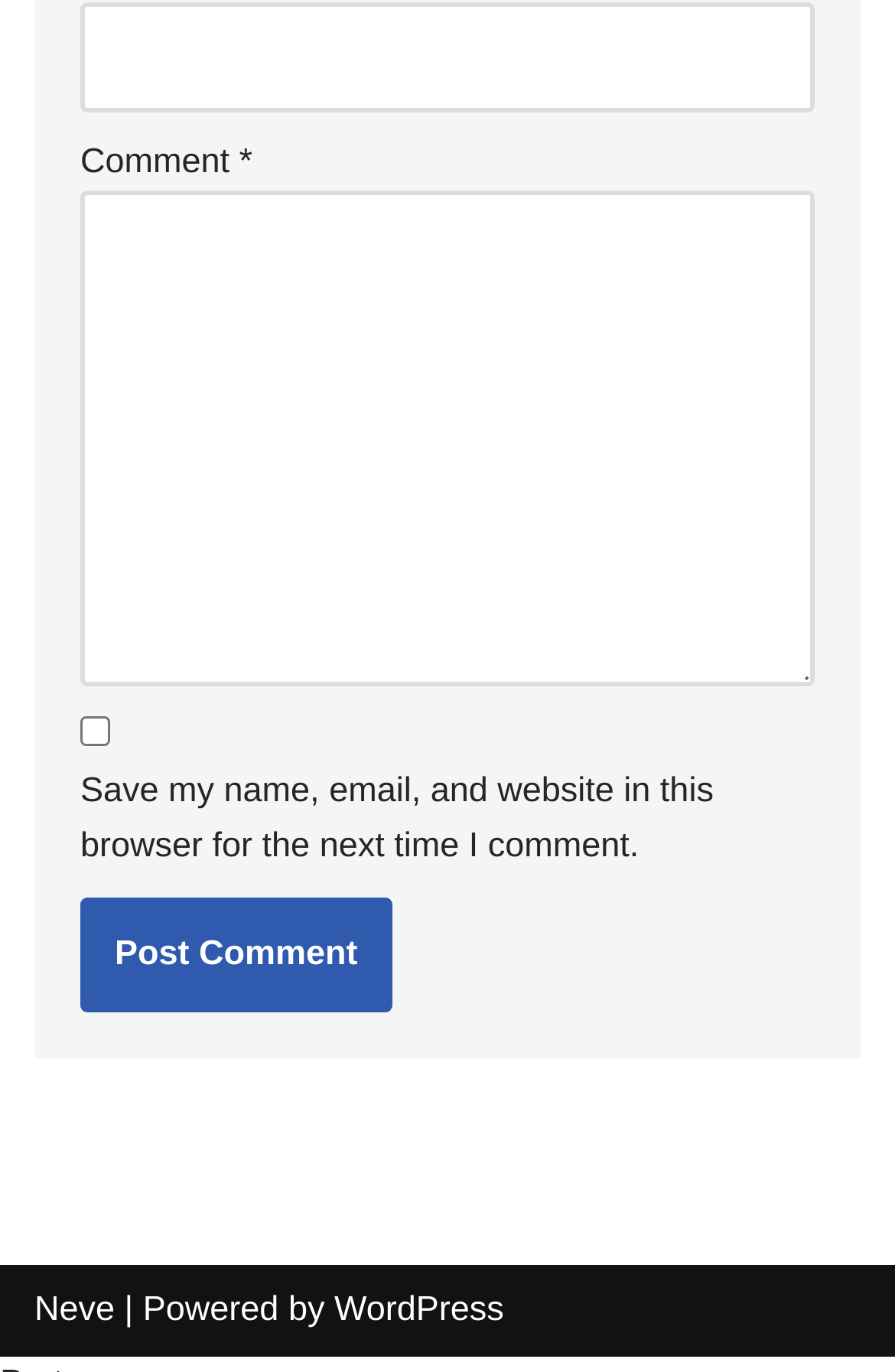Please provide the bounding box coordinate of the region that matches the element description: name="submit" value="Post Comment". Coordinates should be in the format (top-left x, top-left y, bottom-right x, bottom-right y) and all values should be between 0 and 1.

[0.09, 0.655, 0.438, 0.738]